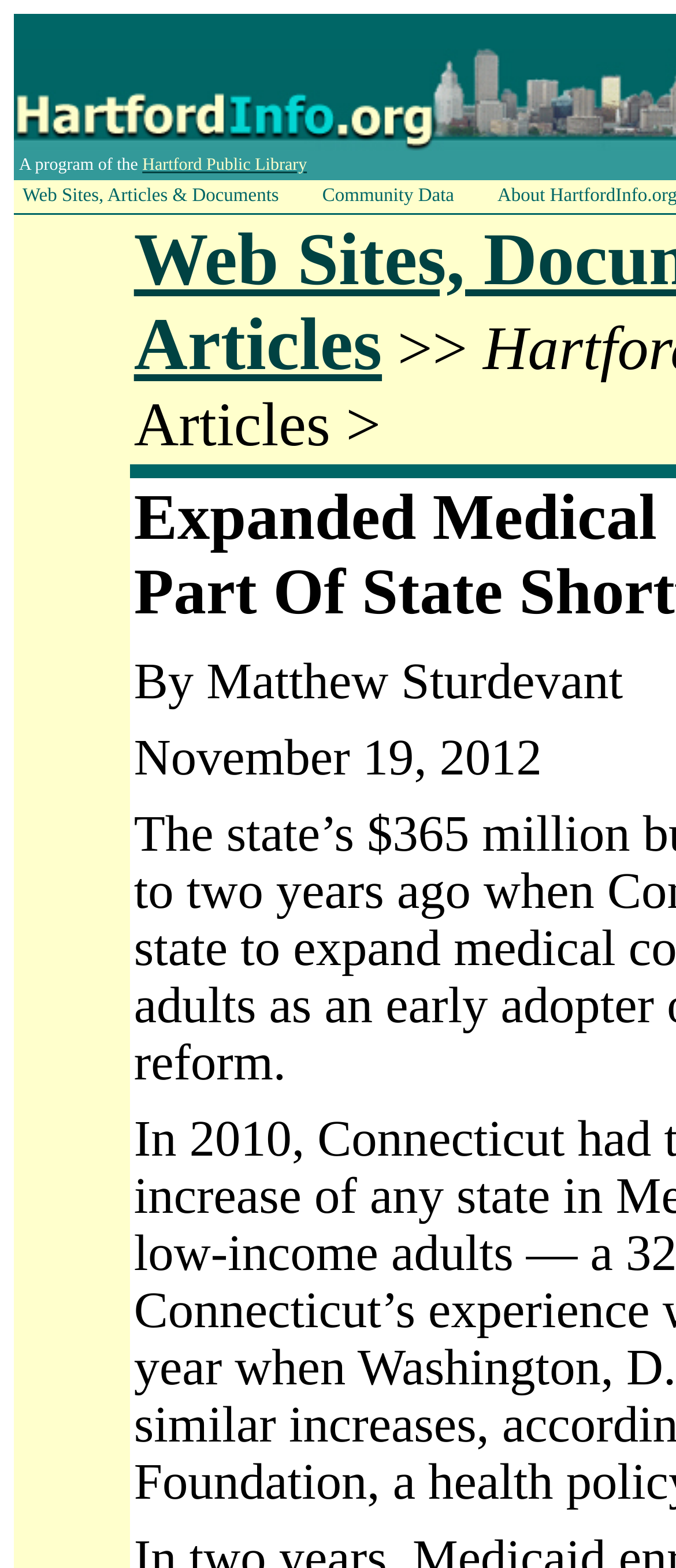Locate the UI element described as follows: "Community Data". Return the bounding box coordinates as four float numbers between 0 and 1 in the order [left, top, right, bottom].

[0.464, 0.116, 0.723, 0.134]